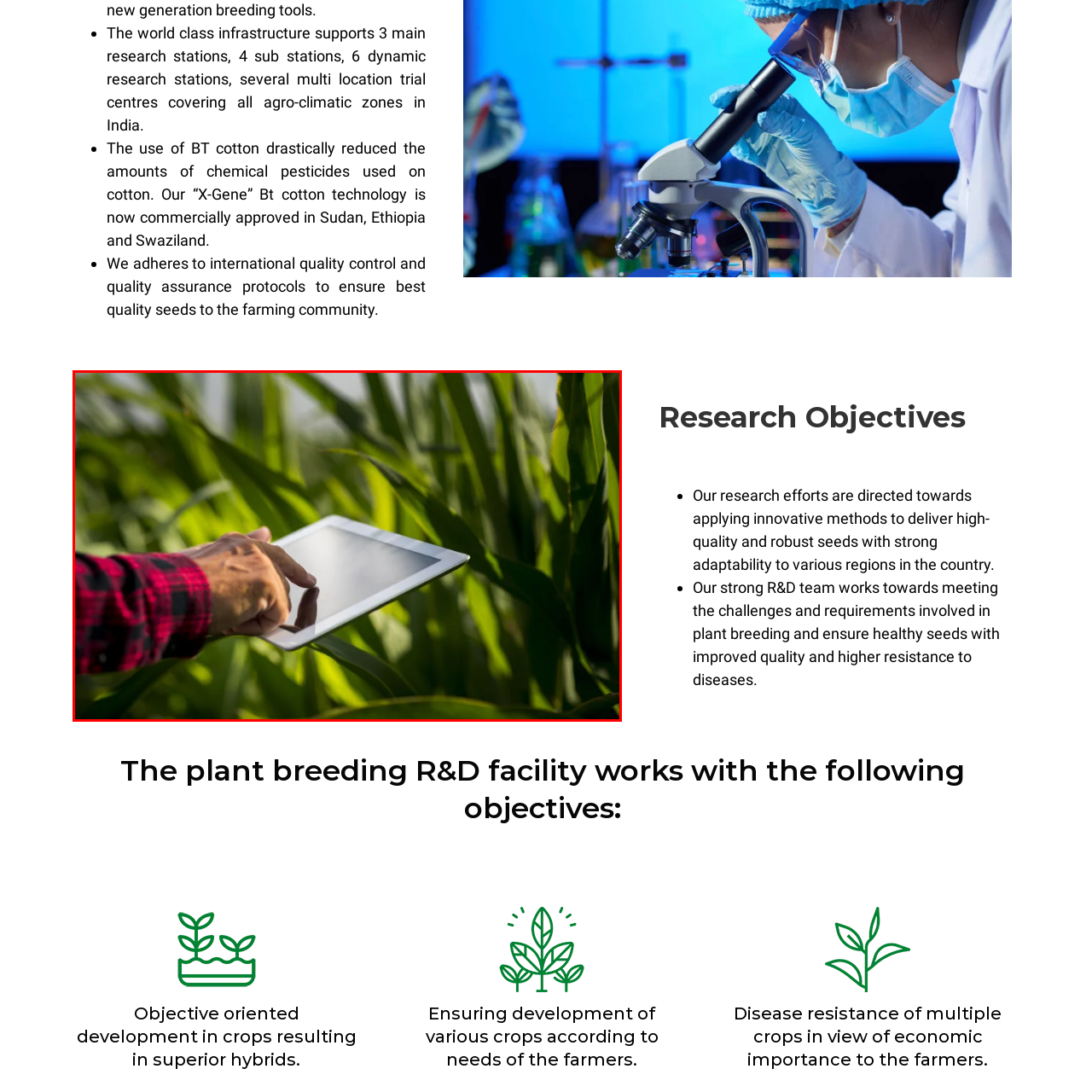Elaborate on the contents of the image marked by the red border.

In this image, a hand is seen interacting with a tablet while surrounded by lush green plants, likely within a field or agricultural setting. The person's hand, clad in a checkered red and black shirt, is poised as if engaging with digital content or data, possibly related to agricultural research or farming practices. This scene highlights the intersection of technology and agriculture, emphasizing the importance of innovative methods in enhancing crop quality and adaptability. It encapsulates the modern agricultural landscape where digital tools play a crucial role in supporting research objectives and improving farming outcomes.